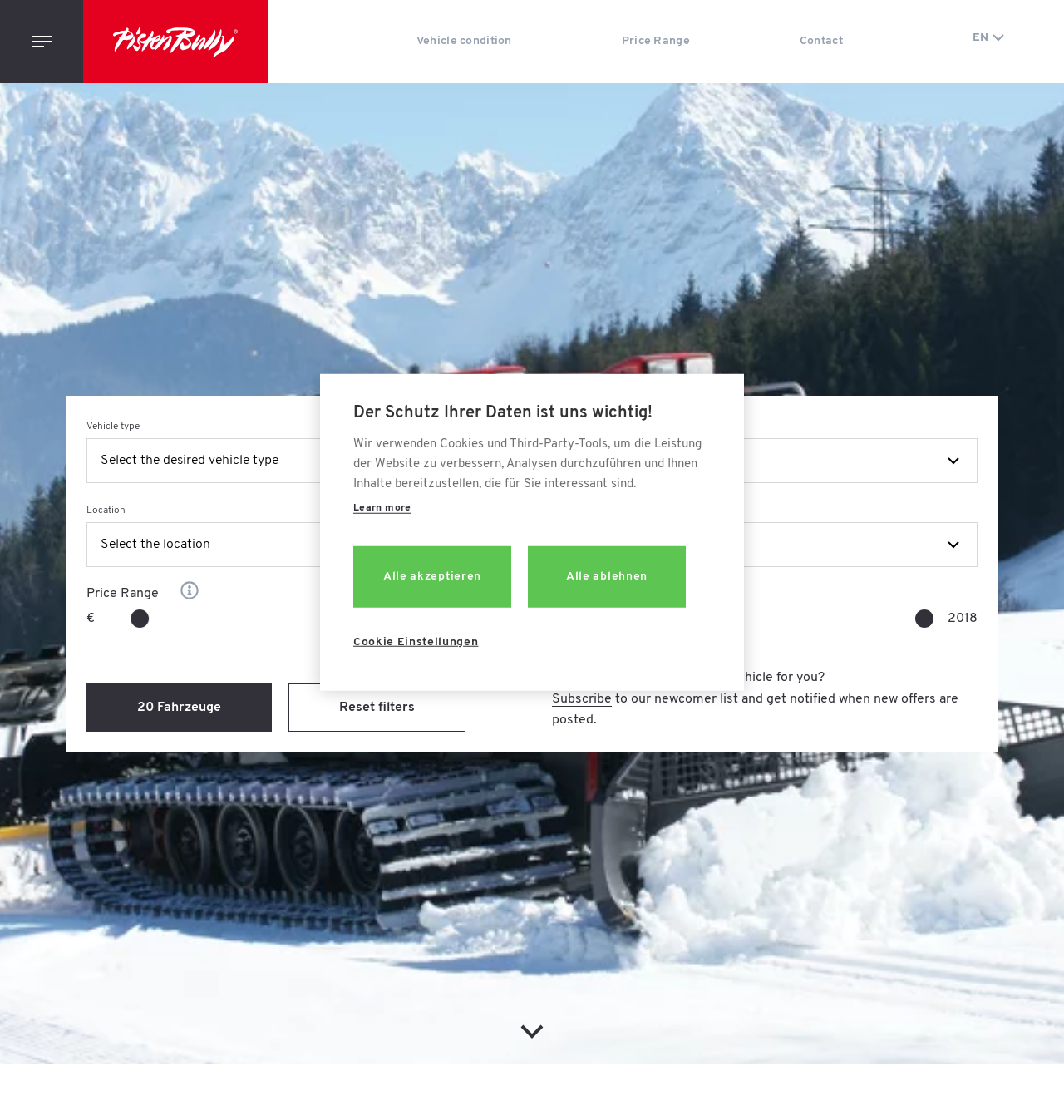Construct a comprehensive description capturing every detail on the webpage.

This webpage is about buying used PistenBully snow groomers directly from the manufacturer at attractive conditions. At the top, there is a dialog box with a message about data protection and cookies, which includes a link to learn more and buttons to accept or decline cookies. Below this, there is a navigation menu with links to jump to the main content, vehicle condition, price range, and contact.

The main content area has a logo of PistenBully at the top left, followed by a navigation menu with links to additional navigation options. Below this, there are several groups of elements, each containing a label, a button, and an image. These groups are arranged in two columns and allow users to select the desired vehicle type, operating hours, location, and vehicle condition.

To the right of these groups, there is a section for filtering results by price range, with two sliders and labels showing the minimum and maximum prices. Below this, there is a section for filtering by year of manufacture, with two sliders and labels showing the minimum and maximum years.

Further down, there are two buttons: one to show 20 vehicles and another to reset filters. Below these buttons, there is a message asking users if they have not found a suitable vehicle, with a link to subscribe to a newcomer list to get notified when new offers are posted.